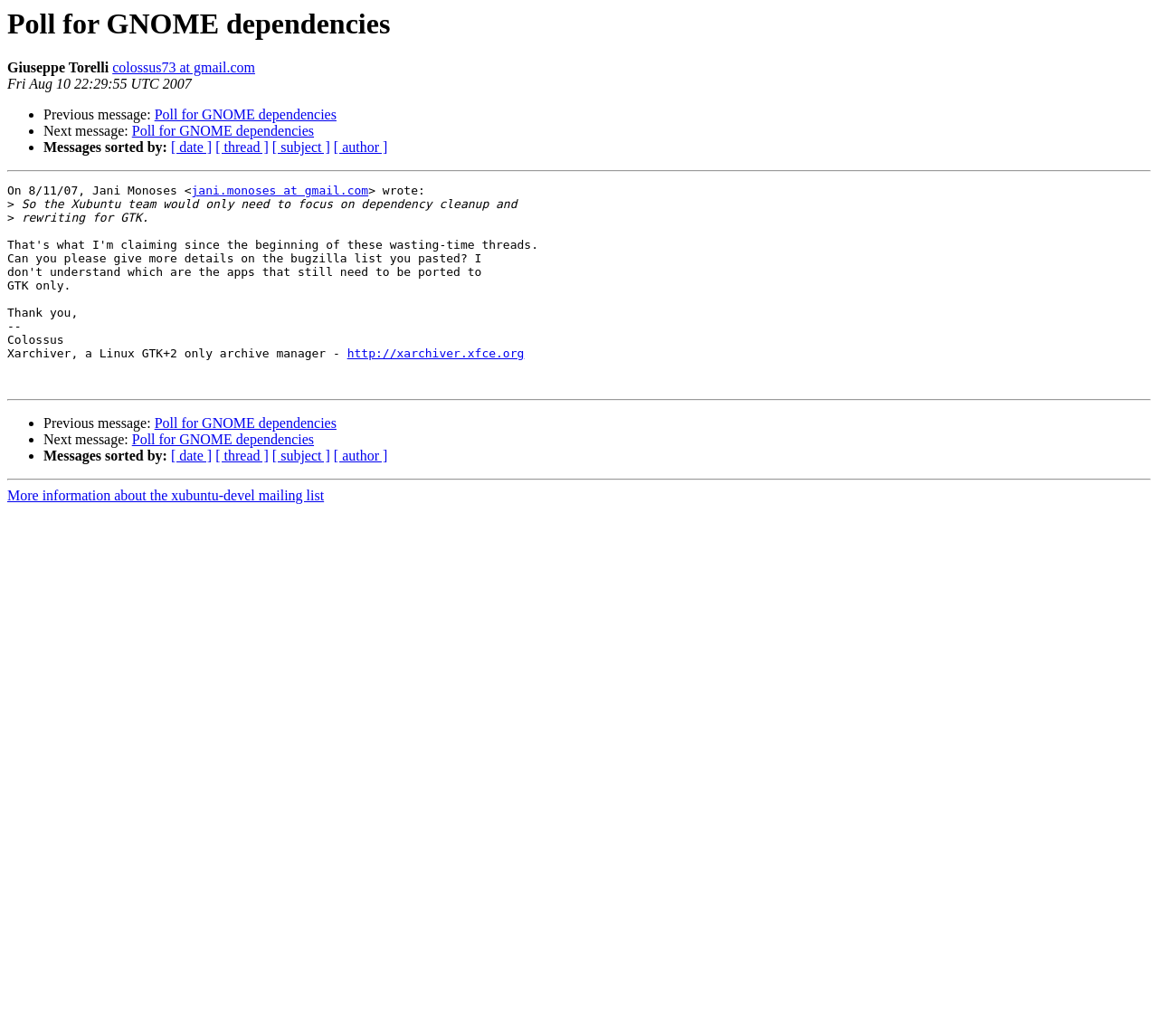How are the messages sorted by default?
Please provide a detailed and comprehensive answer to the question.

I found how the messages are sorted by default by looking at the links '[ date ]', '[ thread ]', '[ subject ]', and '[ author ]' and noticing that '[ date ]' is the first option.